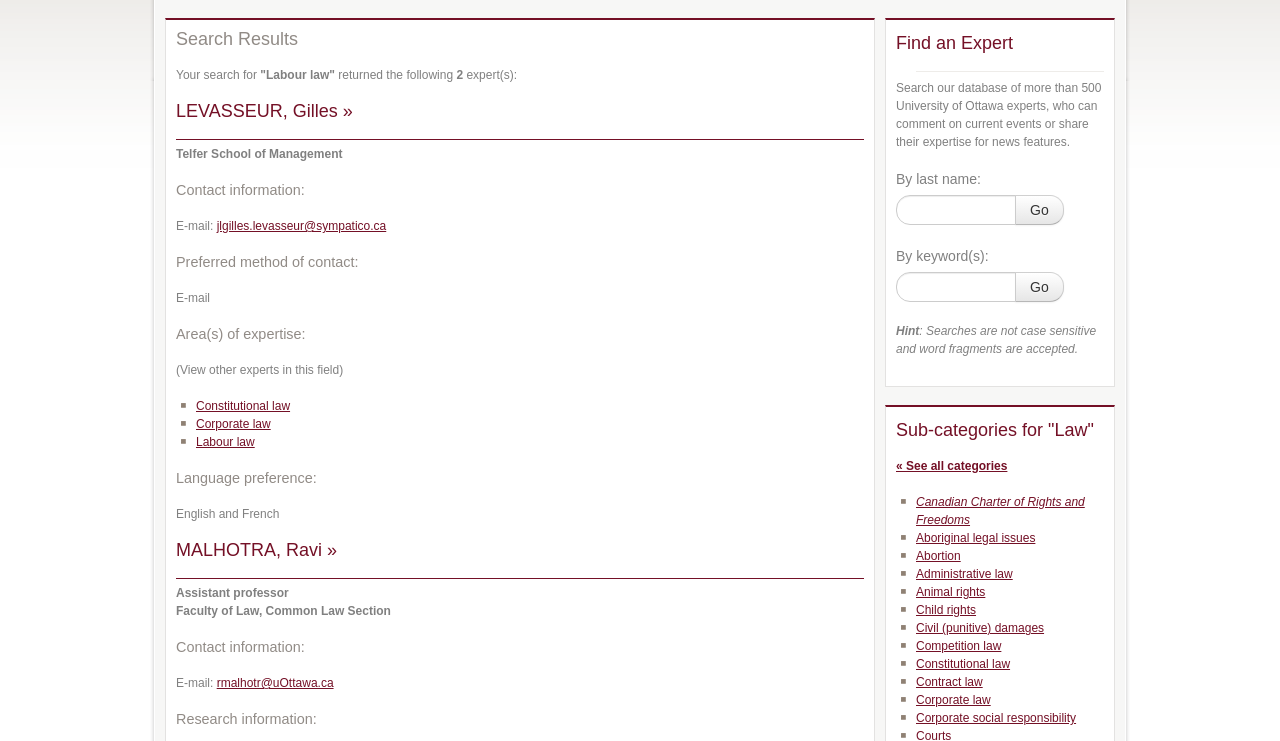Locate the bounding box coordinates of the area that needs to be clicked to fulfill the following instruction: "Contact MALHOTRA, Ravi by email". The coordinates should be in the format of four float numbers between 0 and 1, namely [left, top, right, bottom].

[0.169, 0.912, 0.261, 0.931]